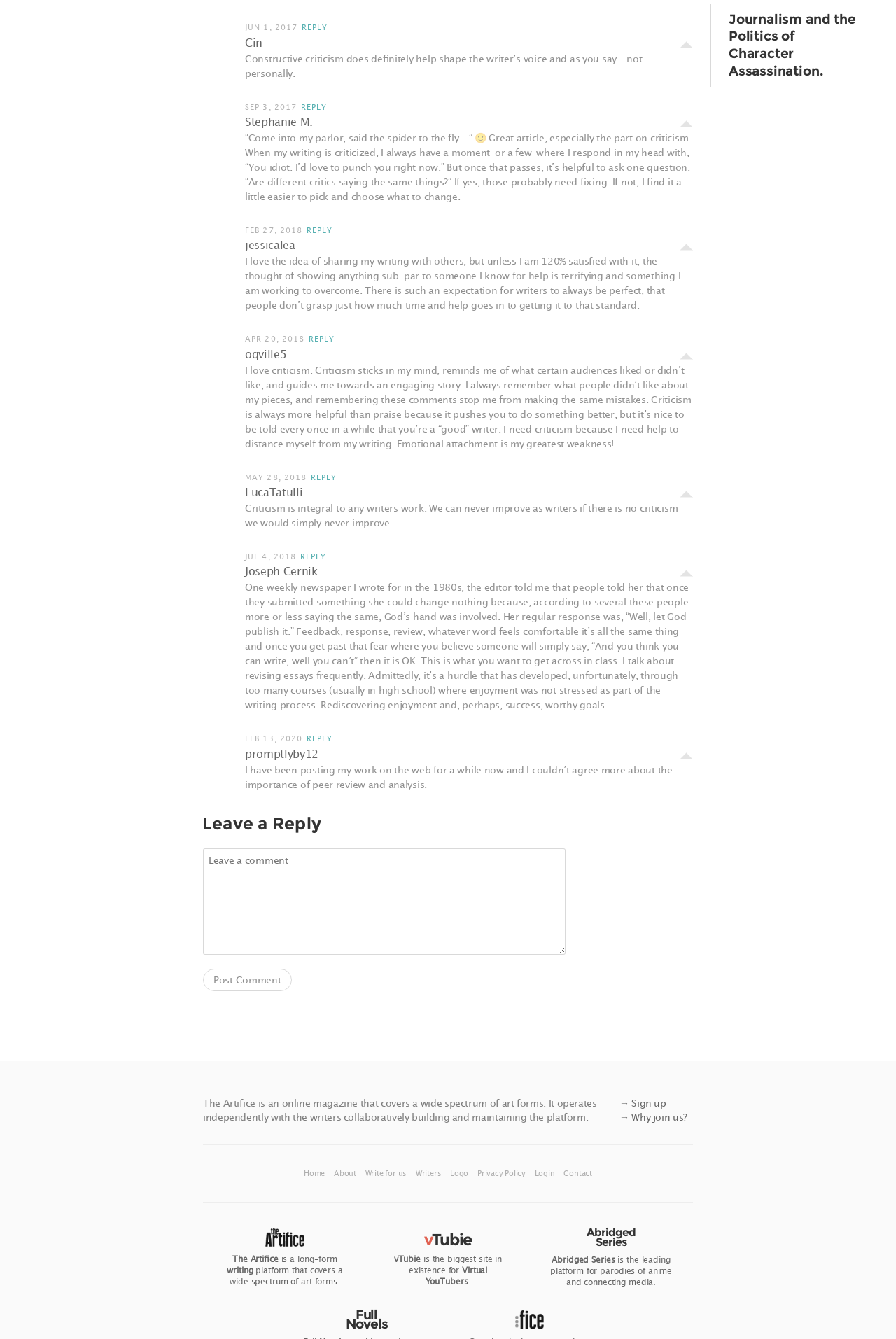Provide the bounding box coordinates of the section that needs to be clicked to accomplish the following instruction: "View the article 'Journalism and the Politics of Character Assassination'."

[0.813, 0.008, 0.961, 0.06]